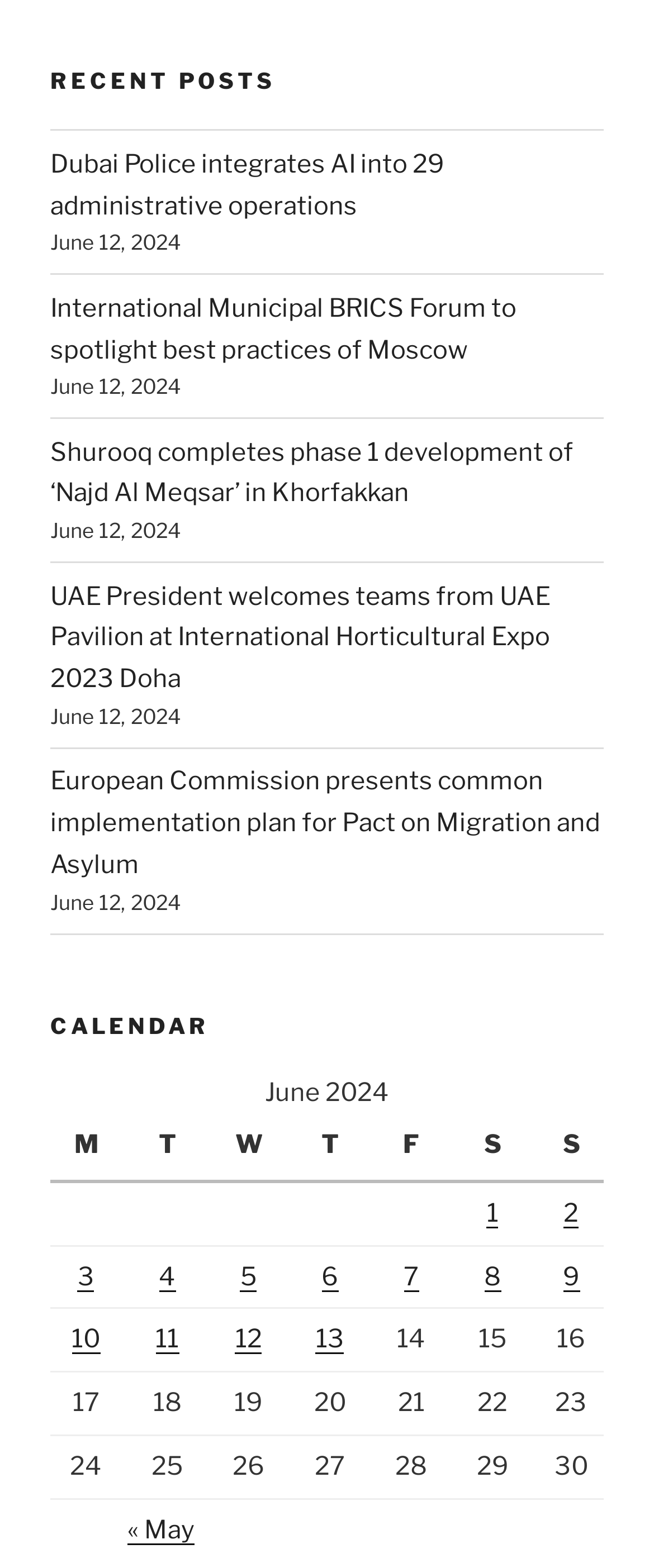What is the title of the first section?
Your answer should be a single word or phrase derived from the screenshot.

Recent Posts